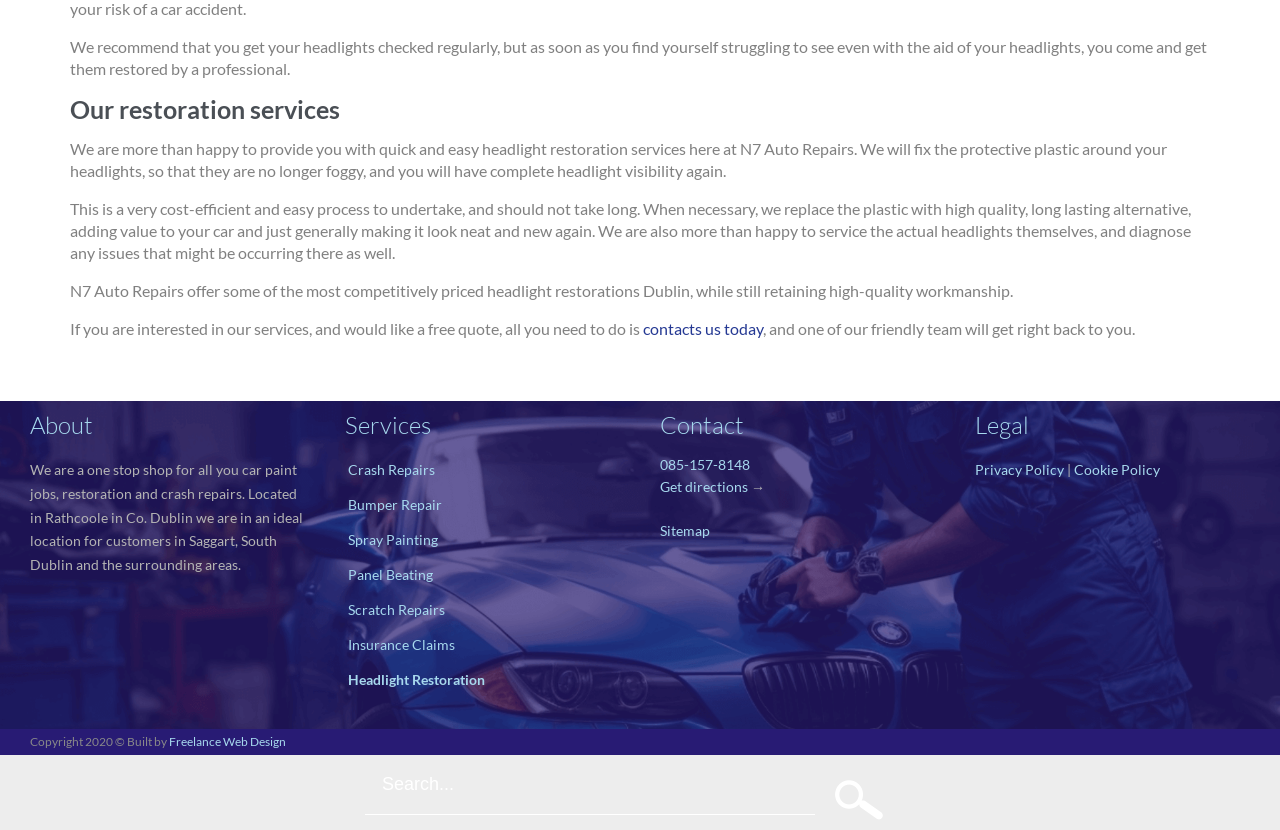Refer to the element description contacts us today and identify the corresponding bounding box in the screenshot. Format the coordinates as (top-left x, top-left y, bottom-right x, bottom-right y) with values in the range of 0 to 1.

[0.502, 0.384, 0.596, 0.407]